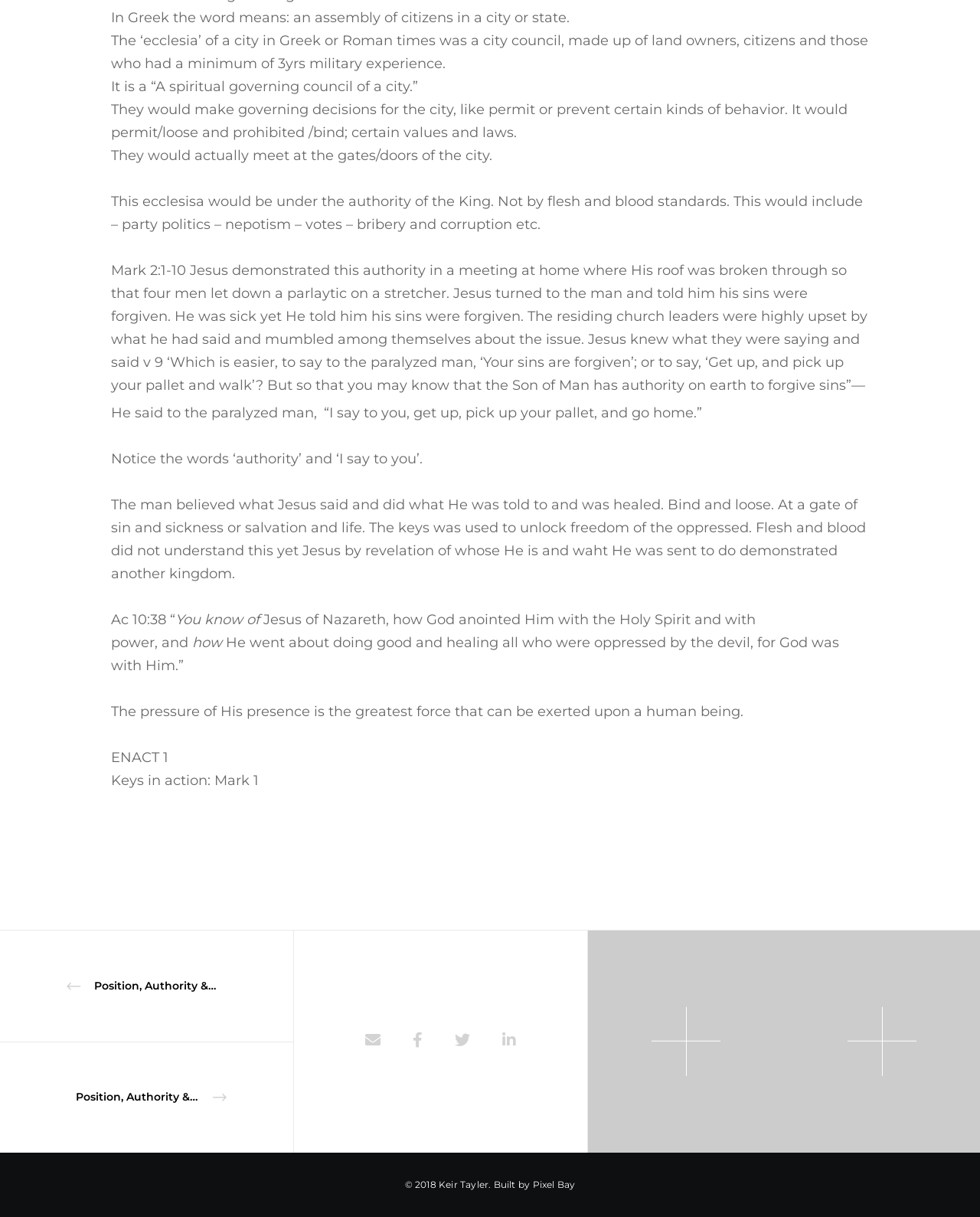What is the year of copyright mentioned on the webpage?
Please respond to the question with a detailed and thorough explanation.

The webpage mentions '© 2018 Keir Tayler' in the contentinfo section, indicating that the year of copyright is 2018.